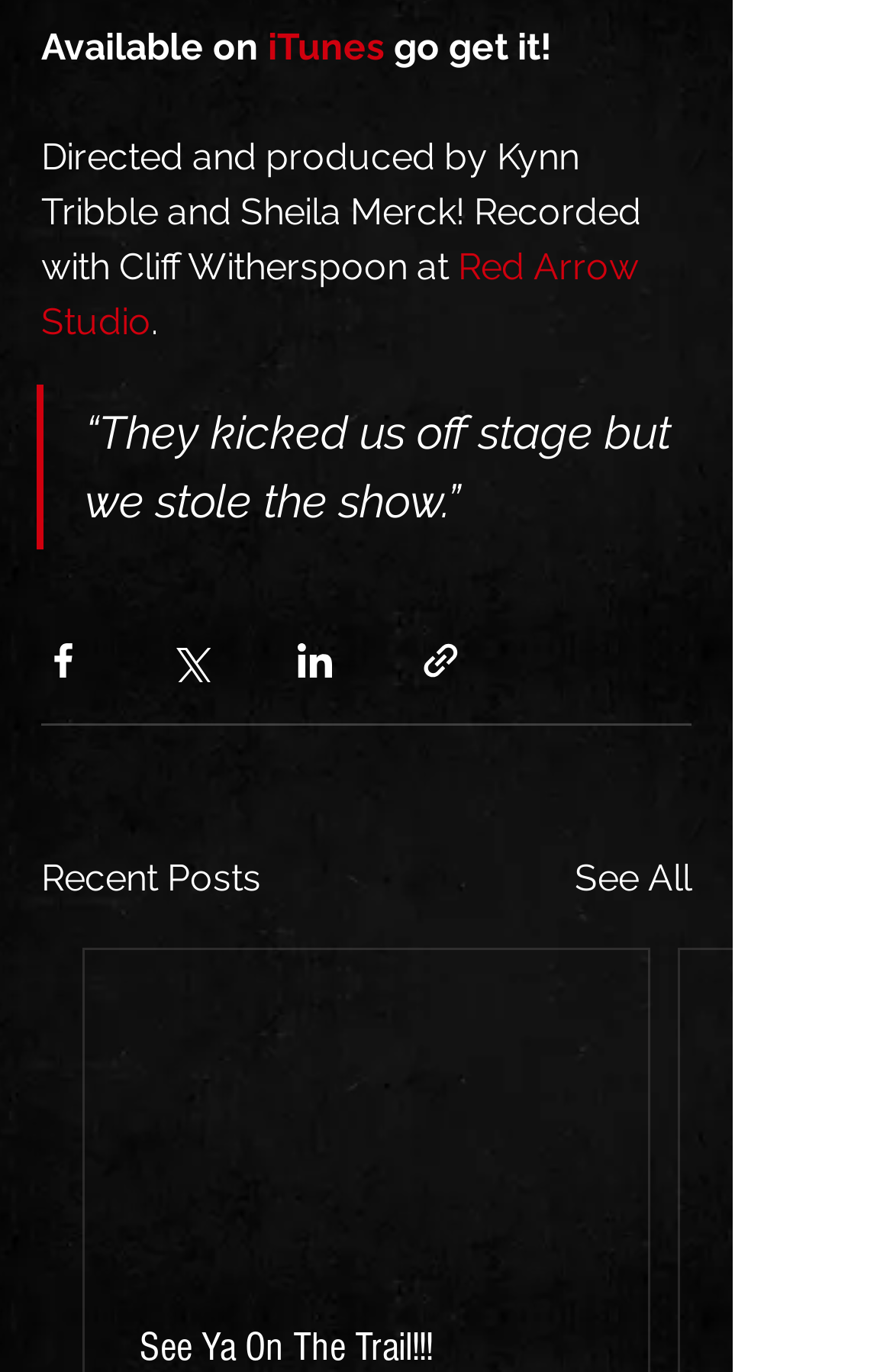Can you pinpoint the bounding box coordinates for the clickable element required for this instruction: "See All recent posts"? The coordinates should be four float numbers between 0 and 1, i.e., [left, top, right, bottom].

[0.644, 0.621, 0.774, 0.661]